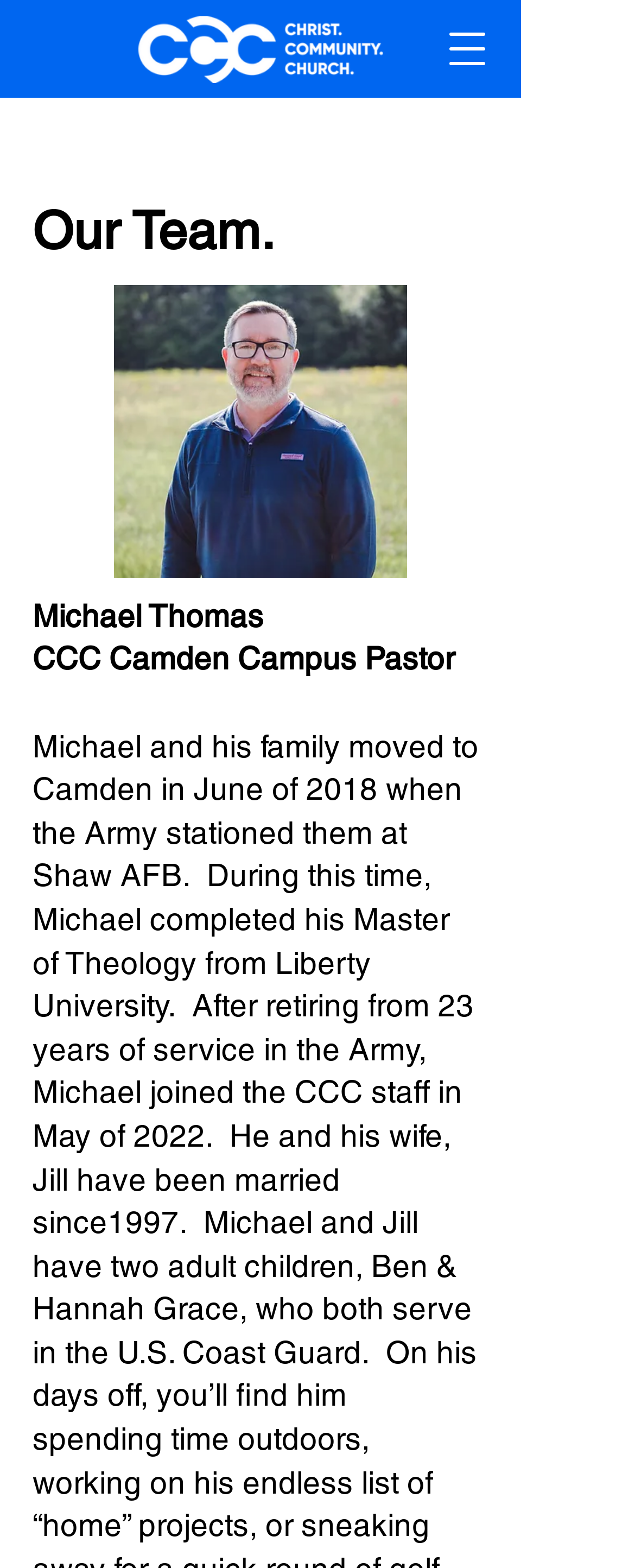What is the role of Michael Thomas?
Respond to the question with a well-detailed and thorough answer.

Based on the webpage, there is an image of Michael Thomas, and below the image, there is a text 'CCC Camden Campus Pastor', which indicates his role.